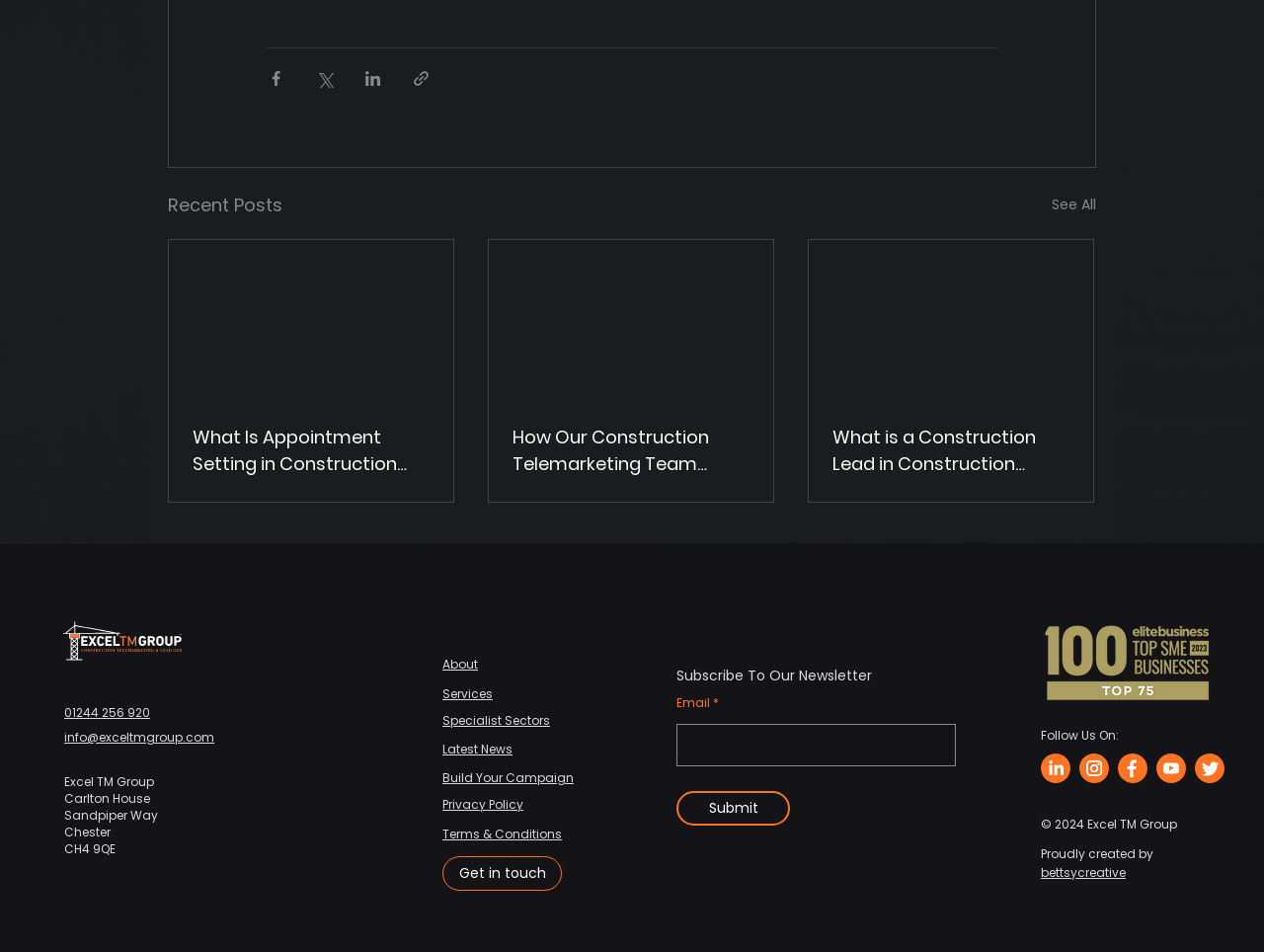Bounding box coordinates should be provided in the format (top-left x, top-left y, bottom-right x, bottom-right y) with all values between 0 and 1. Identify the bounding box for this UI element: name="email"

[0.535, 0.761, 0.756, 0.805]